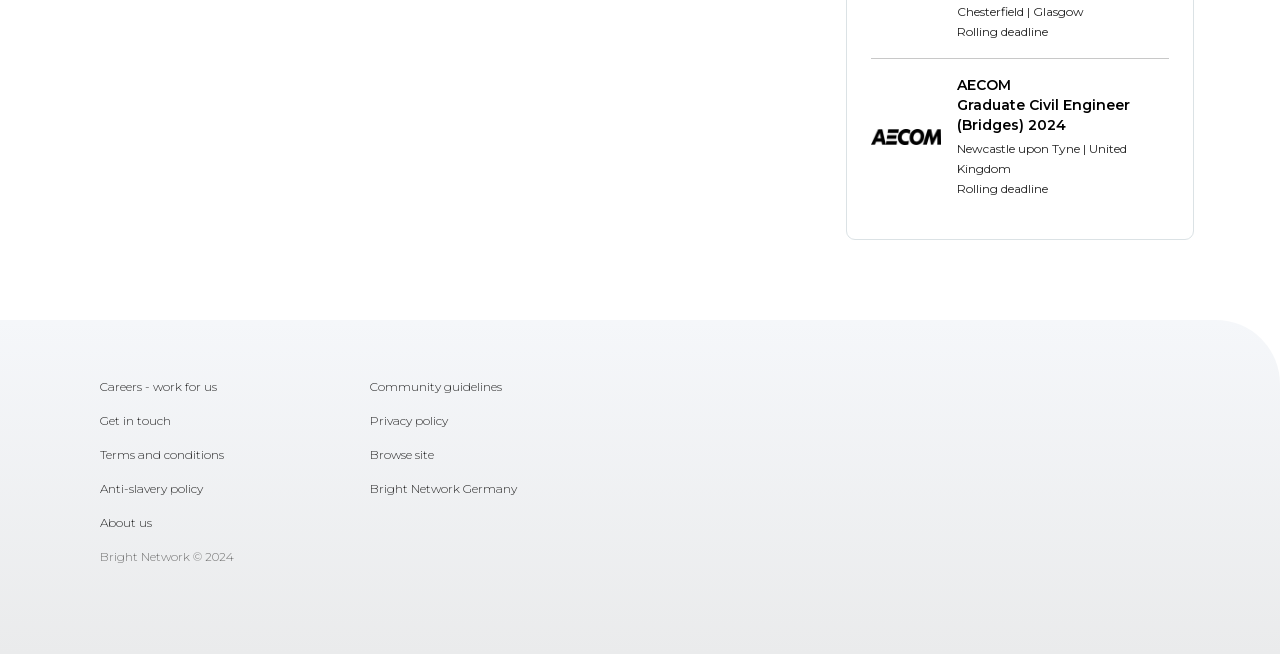Find the bounding box coordinates for the element that must be clicked to complete the instruction: "Get in touch with the company". The coordinates should be four float numbers between 0 and 1, indicated as [left, top, right, bottom].

[0.078, 0.618, 0.289, 0.67]